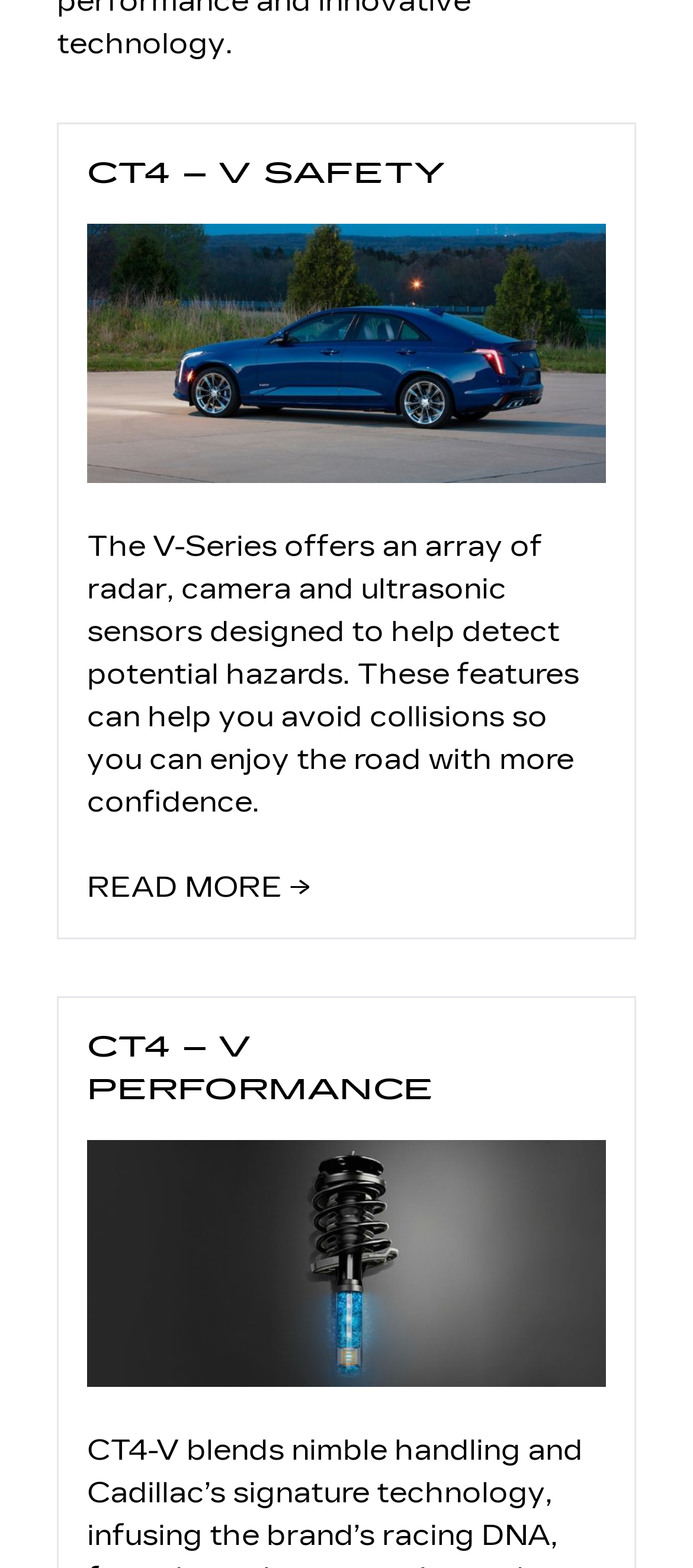Please provide a brief answer to the question using only one word or phrase: 
How many images are there on the webpage?

2